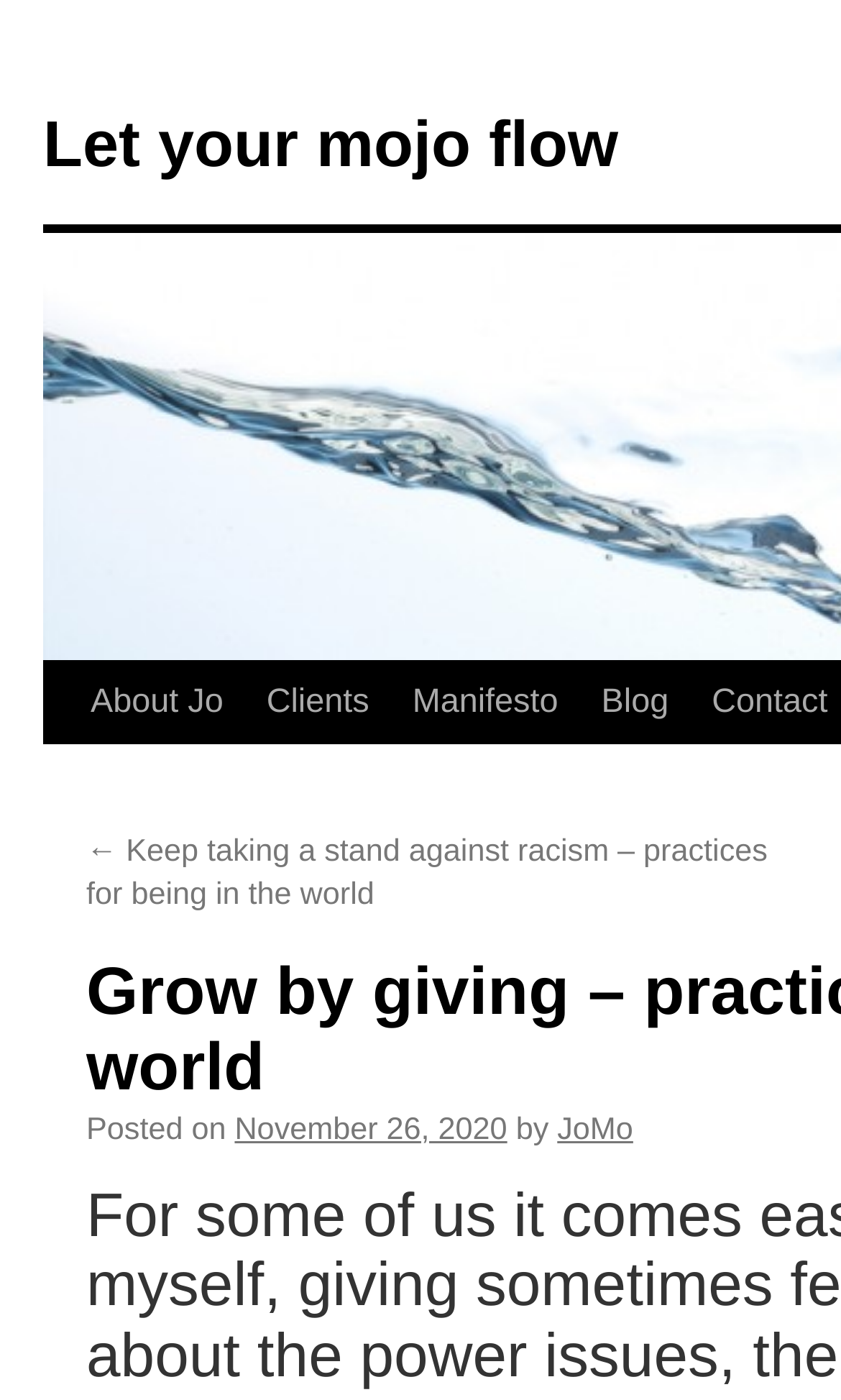How many links are there in the footer section?
From the details in the image, provide a complete and detailed answer to the question.

I looked at the footer section of the page and counted the links. There are 2 links: '← Keep taking a stand against racism – practices for being in the world' and 'Let your mojo flow'.